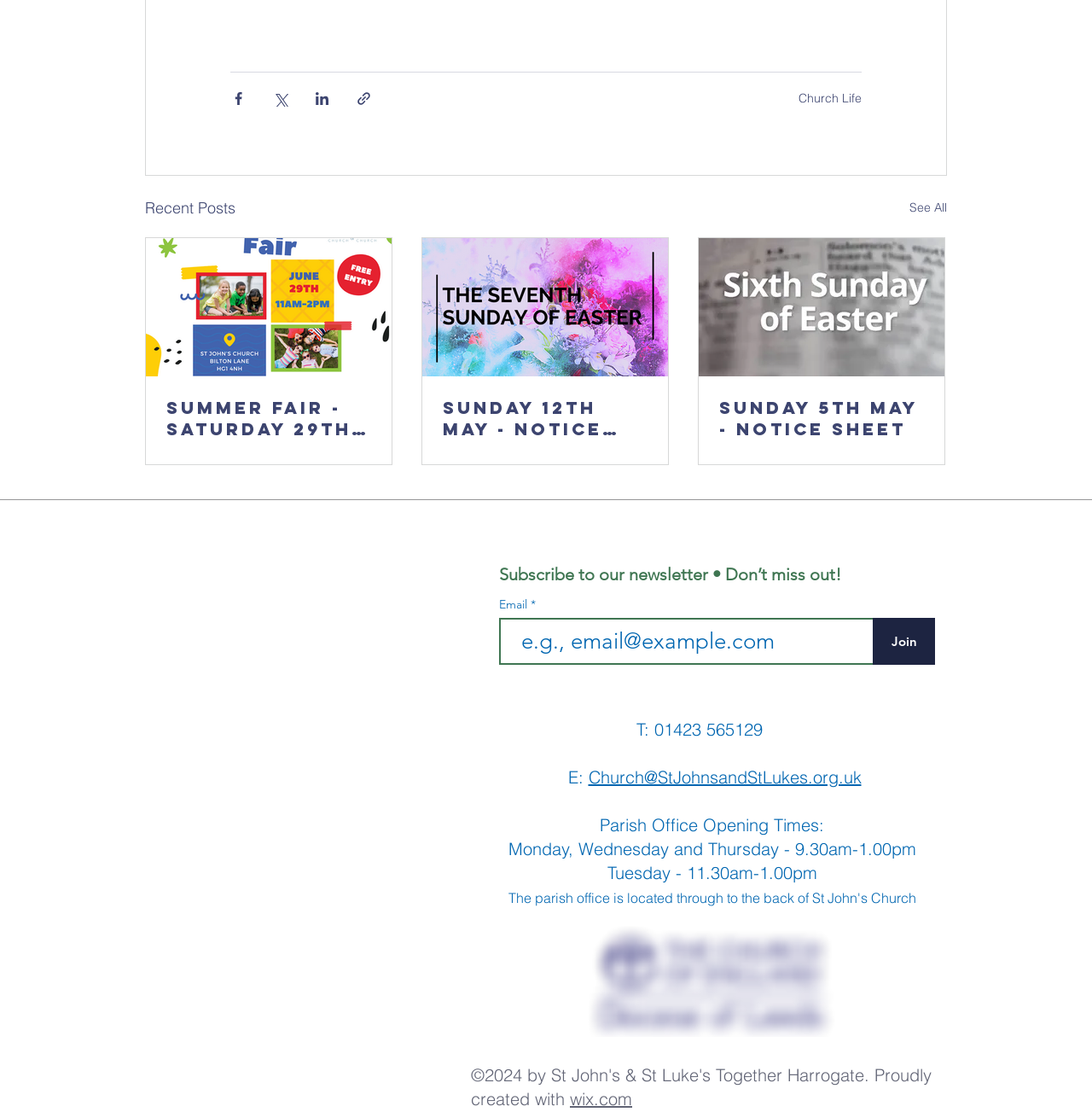Determine the bounding box coordinates of the element that should be clicked to execute the following command: "Share via Facebook".

[0.211, 0.081, 0.226, 0.096]